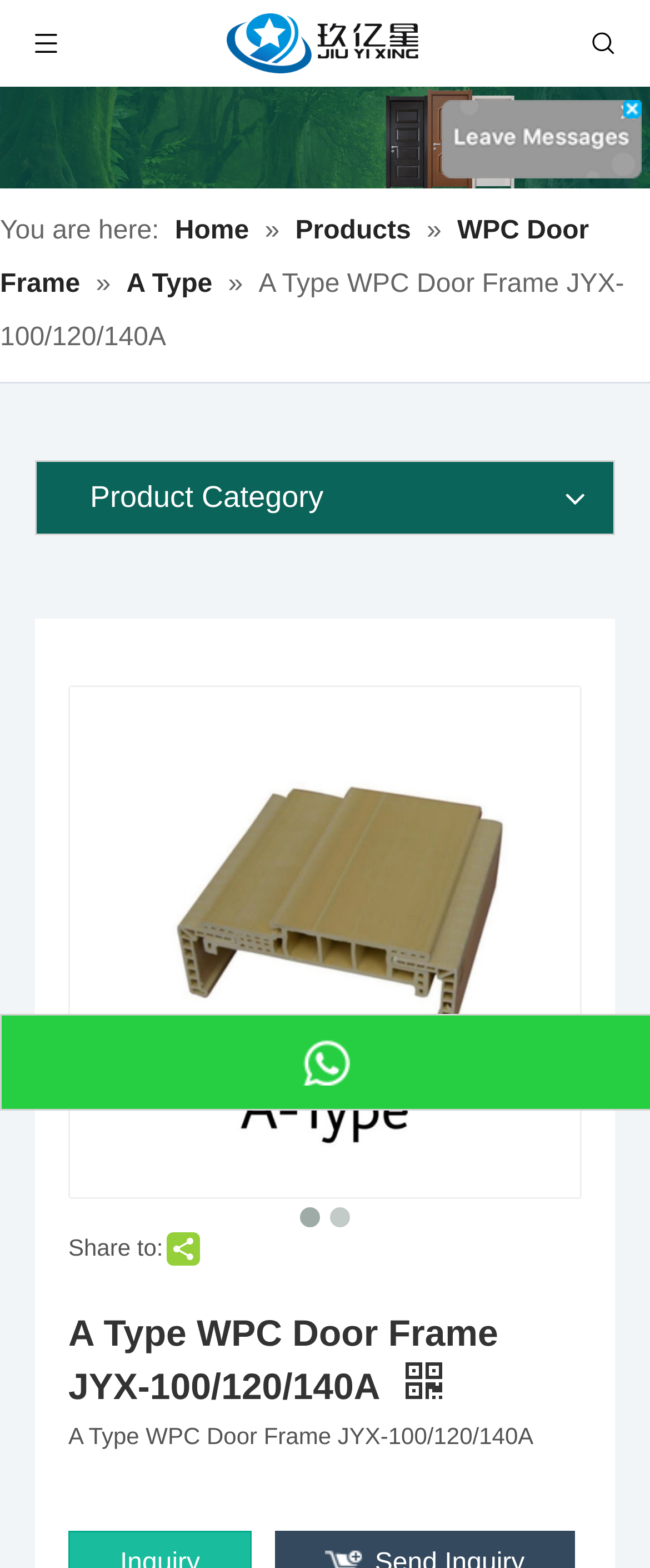Detail the various sections and features of the webpage.

This webpage is about a product, specifically a Type WPC Door Frame JYX-100/120/140A, sold by Henan Jiuyixing Building Materials Co., Ltd. from China. 

At the top-right corner, there is a link and an image, likely a logo or a banner. Below them, there is a button. On the top-left corner, there is a link with two small images beside it, possibly a navigation menu. 

In the middle of the page, there is a large image, which is likely the product banner. Below the banner, there is a navigation path showing the current location, with links to "Home", "Products", and "WPC Door Frame". 

Further down, there is a section with a heading "Product Category" and a link to the product "A Type WPC Door Frame JYX-100/120/140A" with a large image beside it. This section likely displays the product information. 

On the bottom-left corner, there is a section with a heading "A Type WPC Door Frame JYX-100/120/140A" and a table or grid below it, possibly showing the product specifications or details. 

There are also some social media sharing buttons and a link at the bottom of the page. Additionally, there is a small image at the bottom-right corner, possibly a logo or an icon.